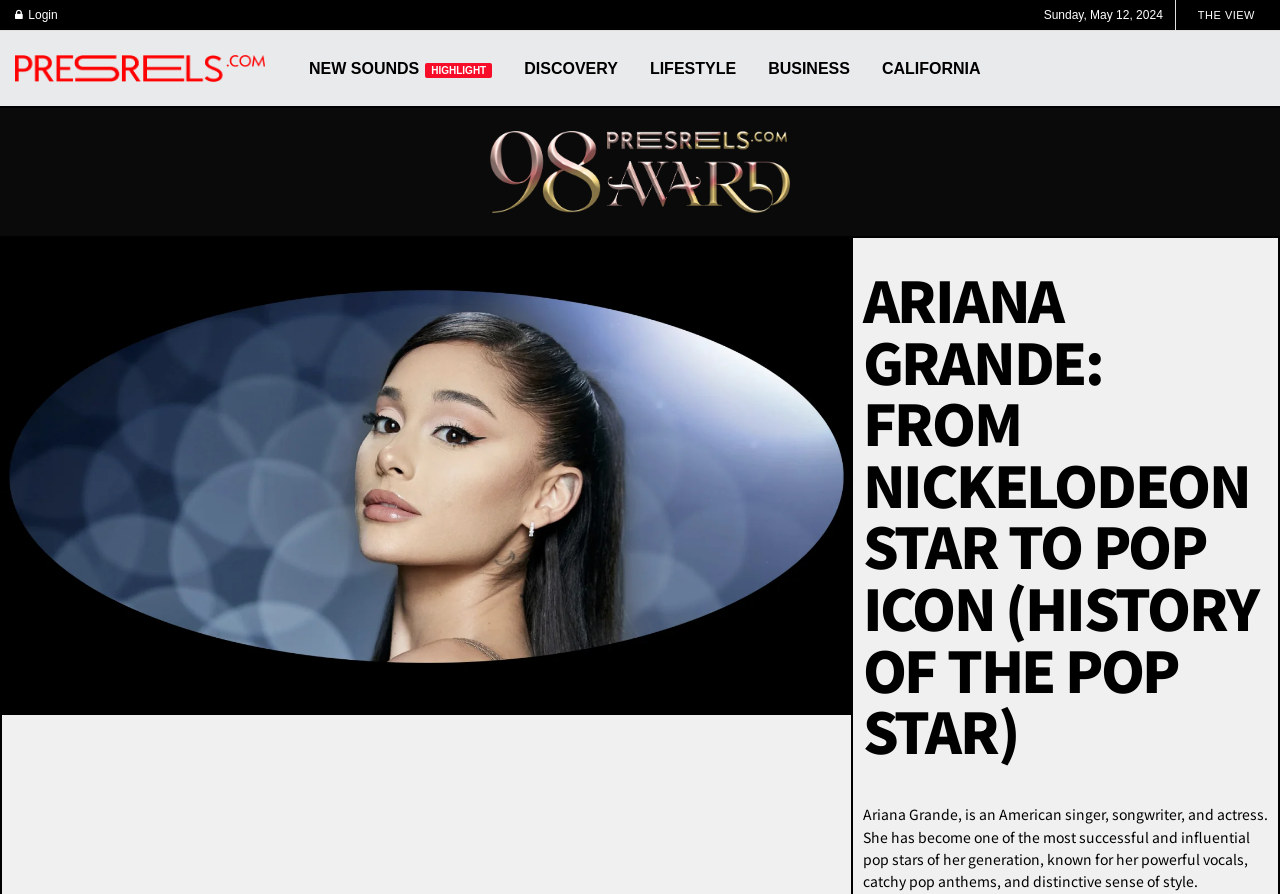Show the bounding box coordinates for the element that needs to be clicked to execute the following instruction: "Go to PRESSREELS". Provide the coordinates in the form of four float numbers between 0 and 1, i.e., [left, top, right, bottom].

[0.012, 0.061, 0.207, 0.092]